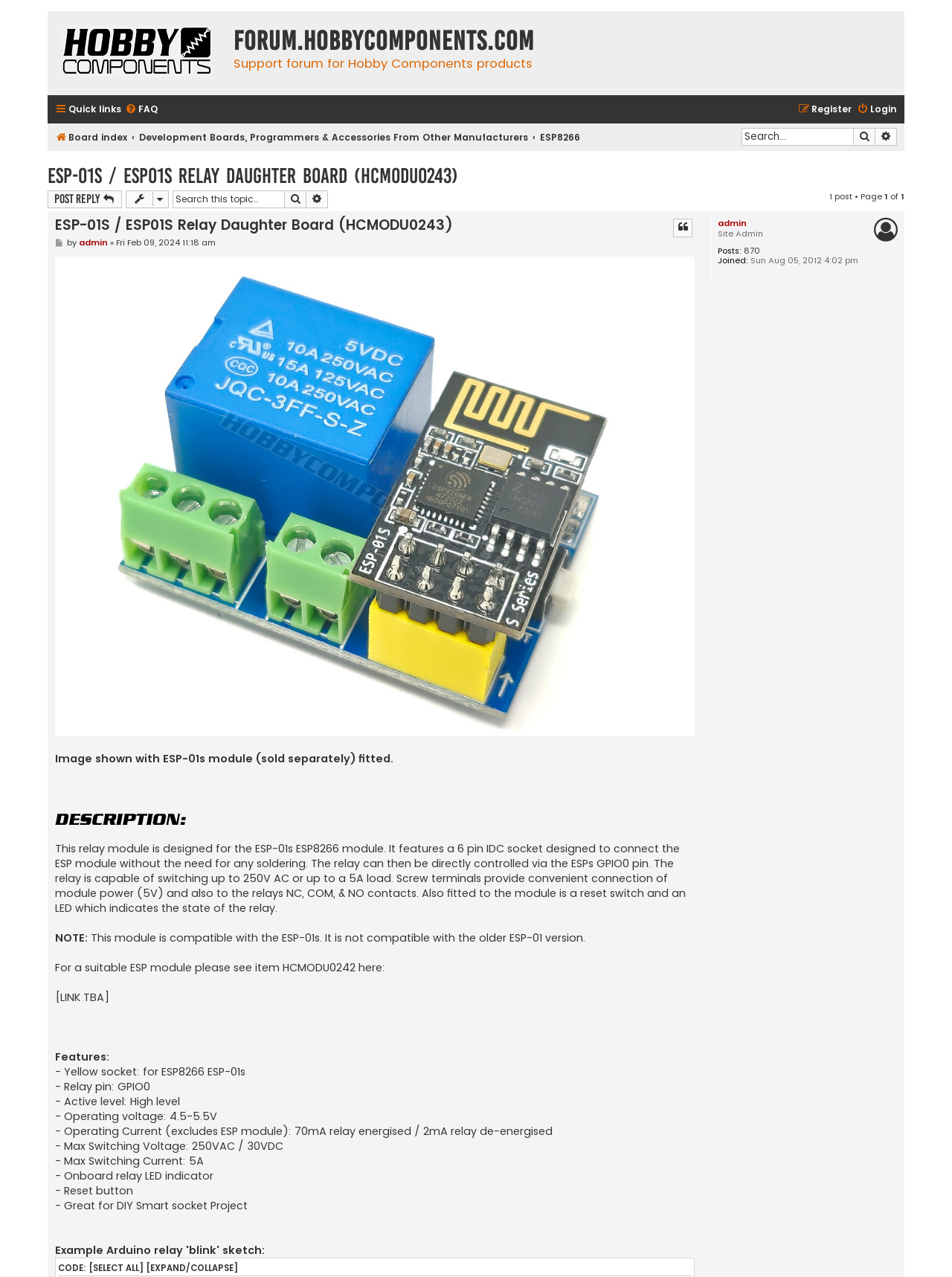Please answer the following question using a single word or phrase: What is the name of the relay daughter board?

ESP-01S / ESP01S